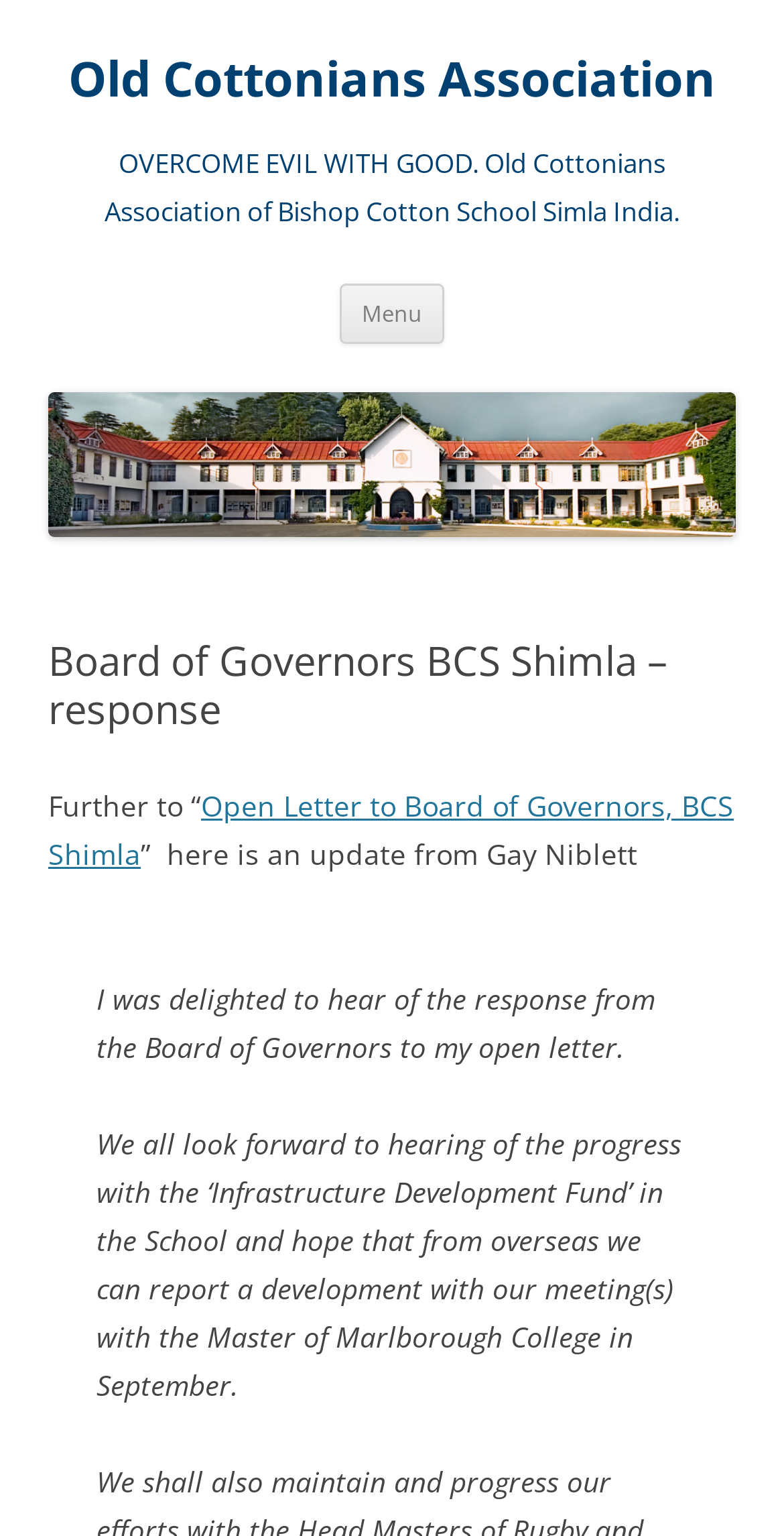Provide the bounding box coordinates for the specified HTML element described in this description: "Menu". The coordinates should be four float numbers ranging from 0 to 1, in the format [left, top, right, bottom].

None